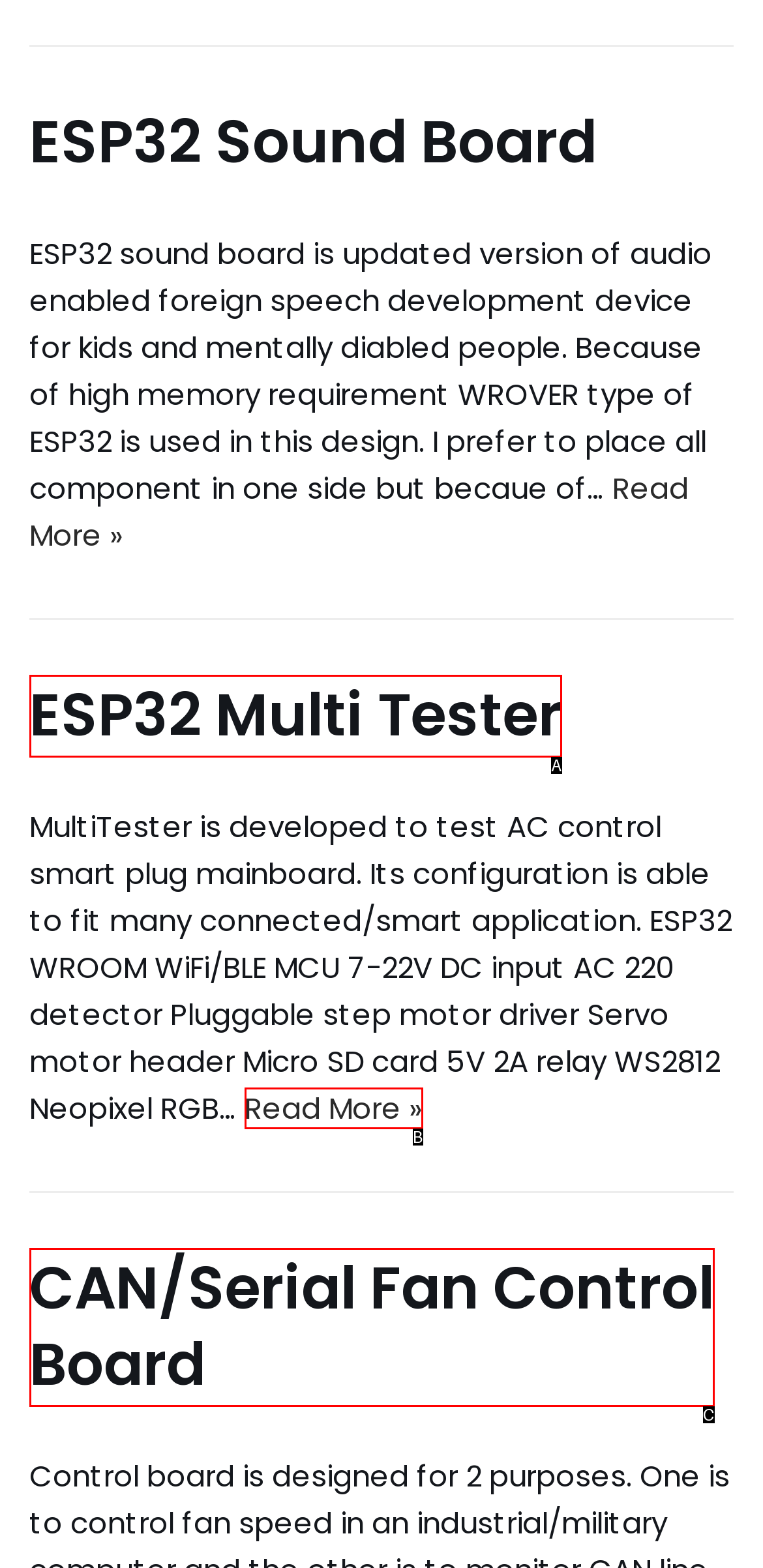Select the correct option based on the description: ESP32 Multi Tester
Answer directly with the option’s letter.

A